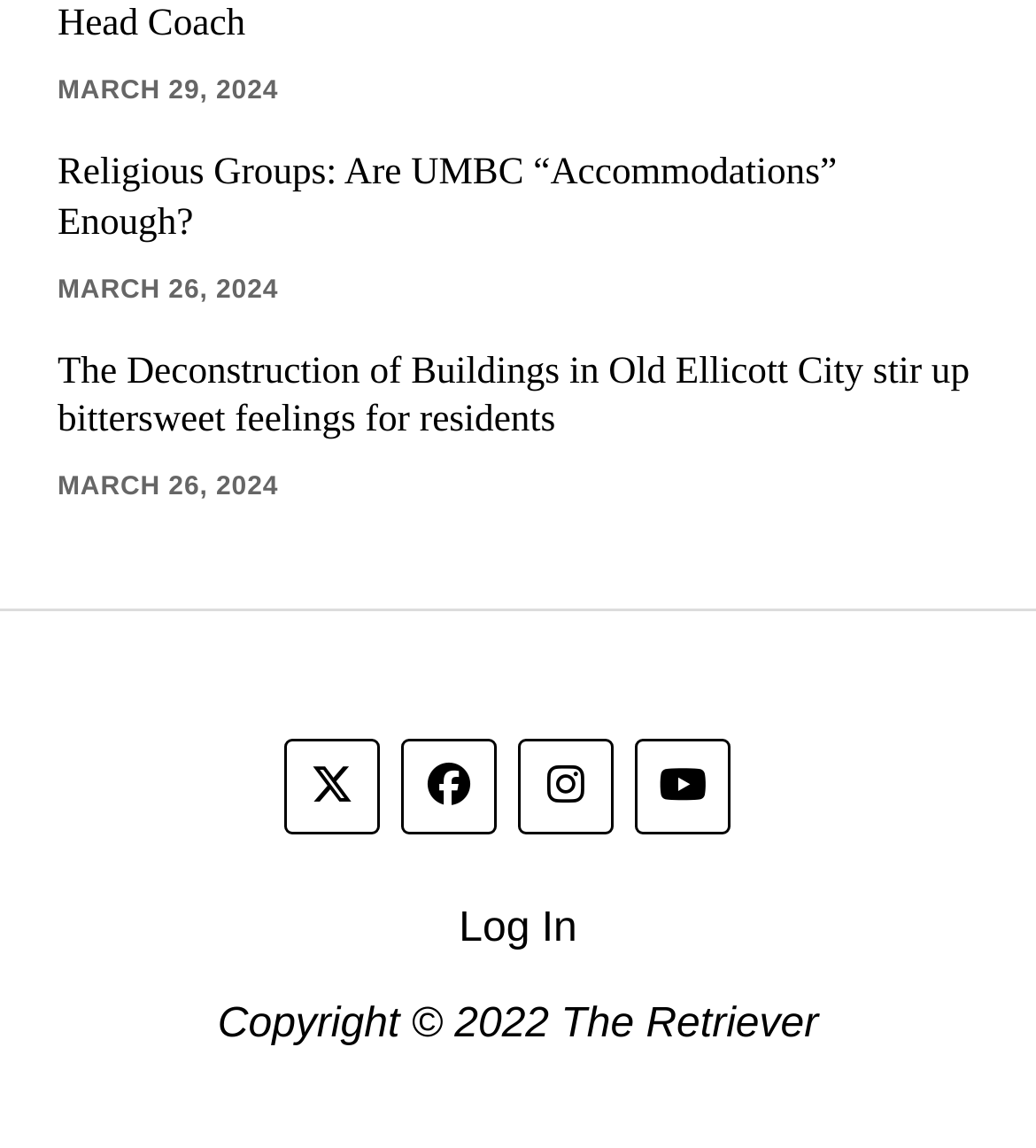What type of content is listed on the webpage?
Answer the question with a single word or phrase derived from the image.

news articles